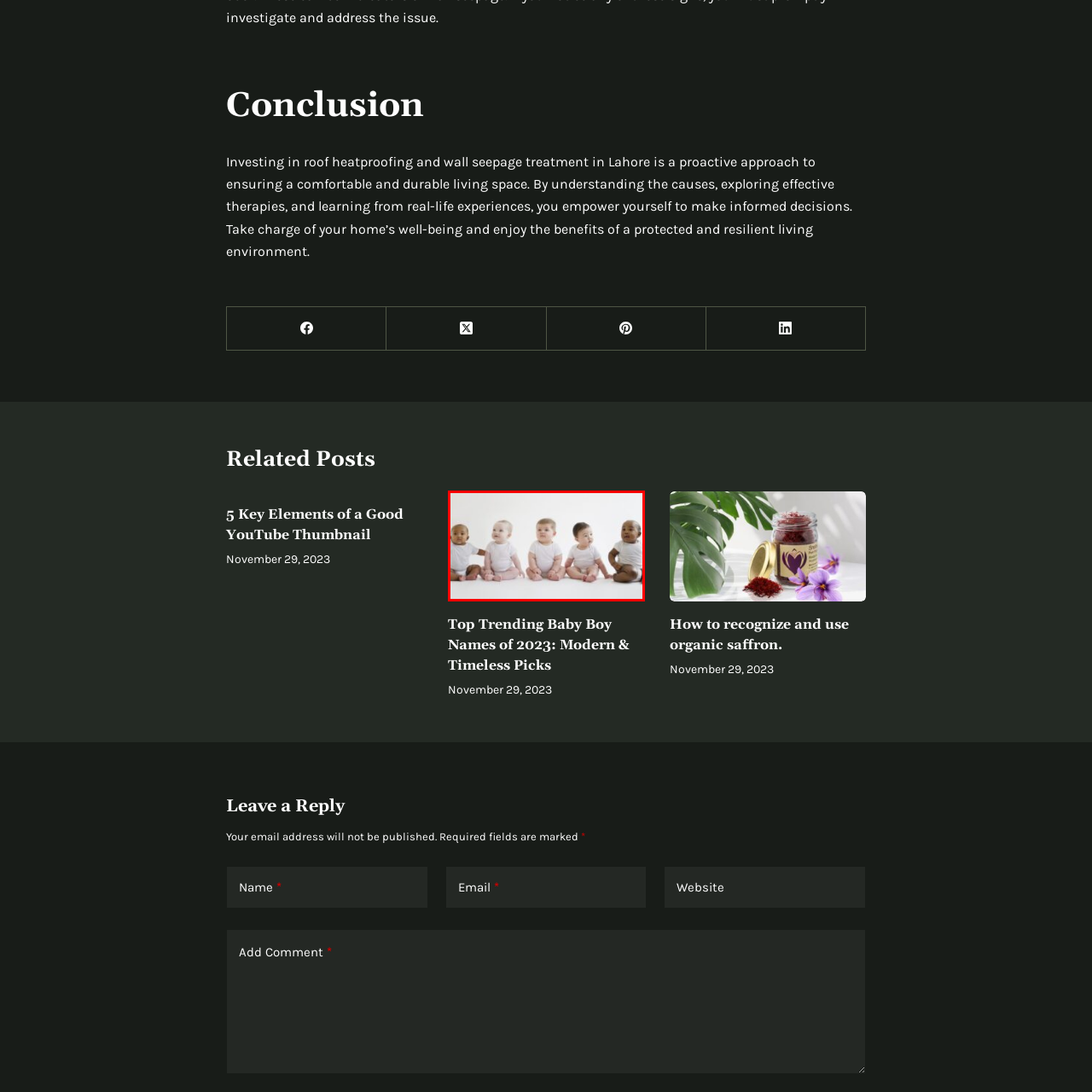What is the theme of the article that this image likely accompanies?
Focus on the image enclosed by the red bounding box and elaborate on your answer to the question based on the visual details present.

The caption suggests that the image likely accompanies an article on 'Top Trending Baby Boy Names of 2023', which implies that the theme of the article is related to new life and parenthood, and the tone is celebratory and appreciative.